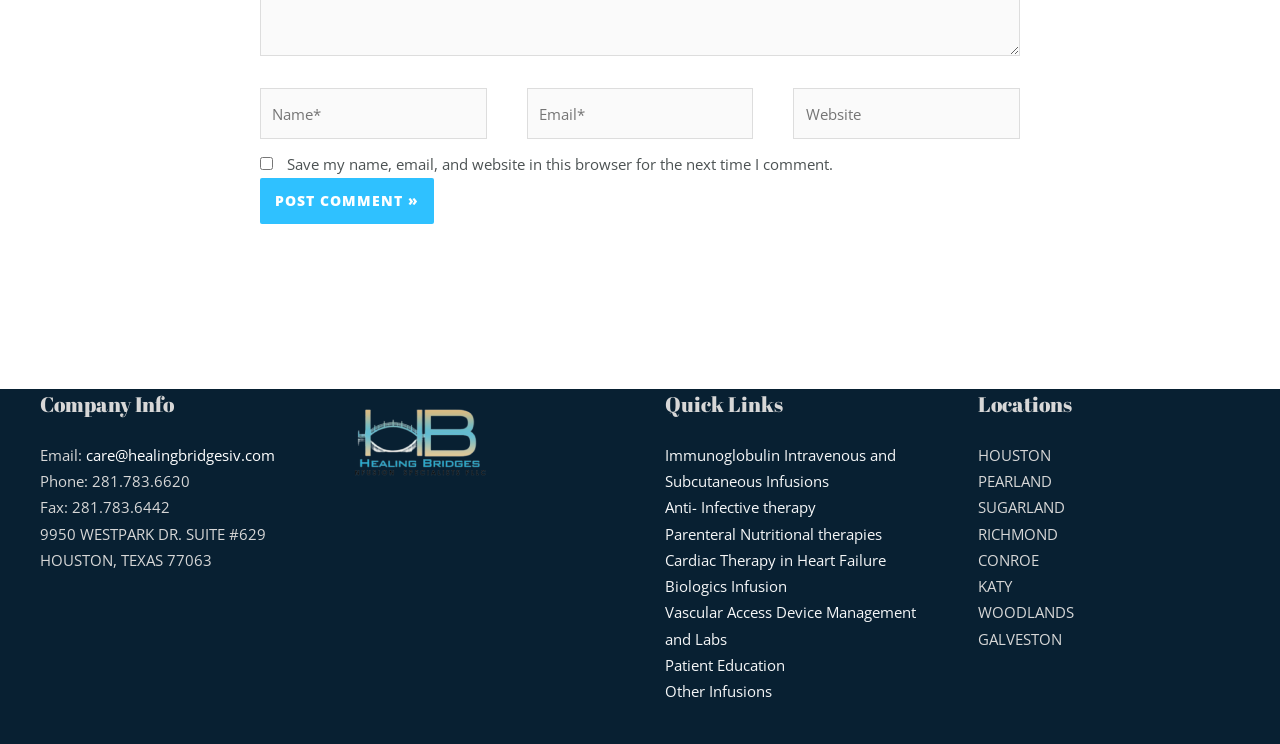Can you identify the bounding box coordinates of the clickable region needed to carry out this instruction: 'Click the Post Comment button'? The coordinates should be four float numbers within the range of 0 to 1, stated as [left, top, right, bottom].

[0.203, 0.24, 0.339, 0.302]